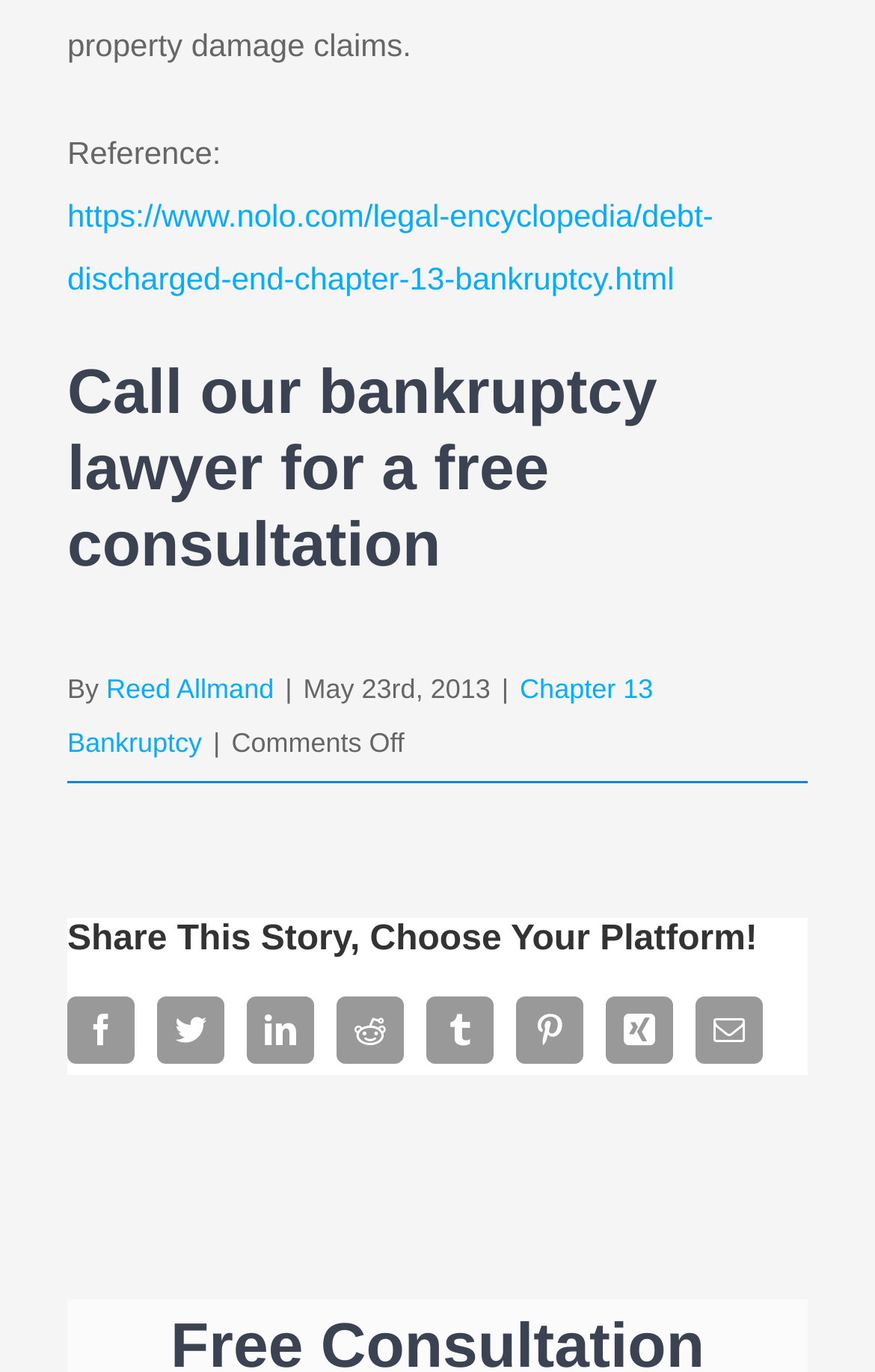Please identify the bounding box coordinates of the clickable element to fulfill the following instruction: "Share this story on Facebook". The coordinates should be four float numbers between 0 and 1, i.e., [left, top, right, bottom].

[0.077, 0.727, 0.154, 0.776]